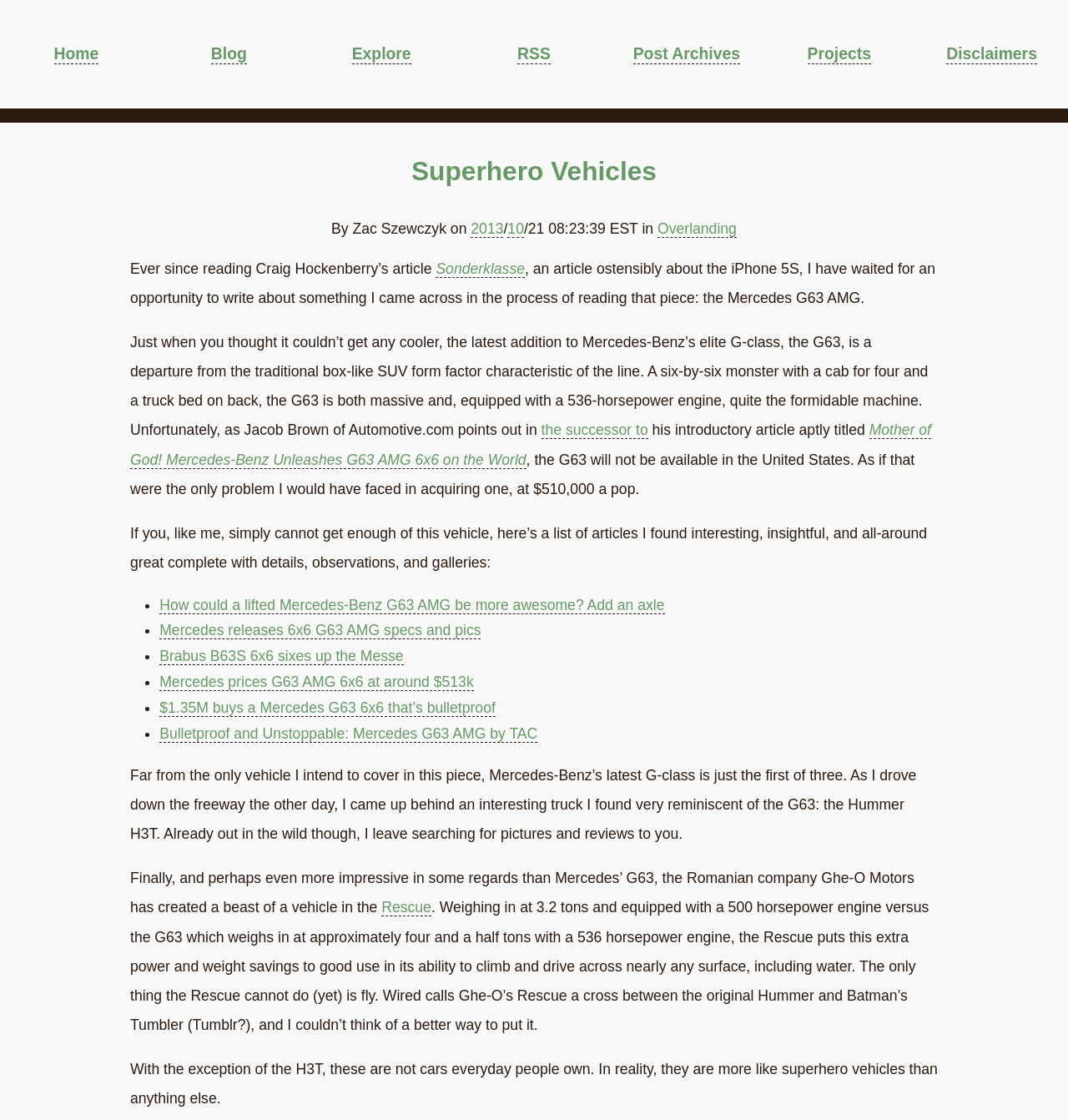What is the price of the Mercedes G63 AMG 6x6?
Based on the screenshot, provide your answer in one word or phrase.

$510,000